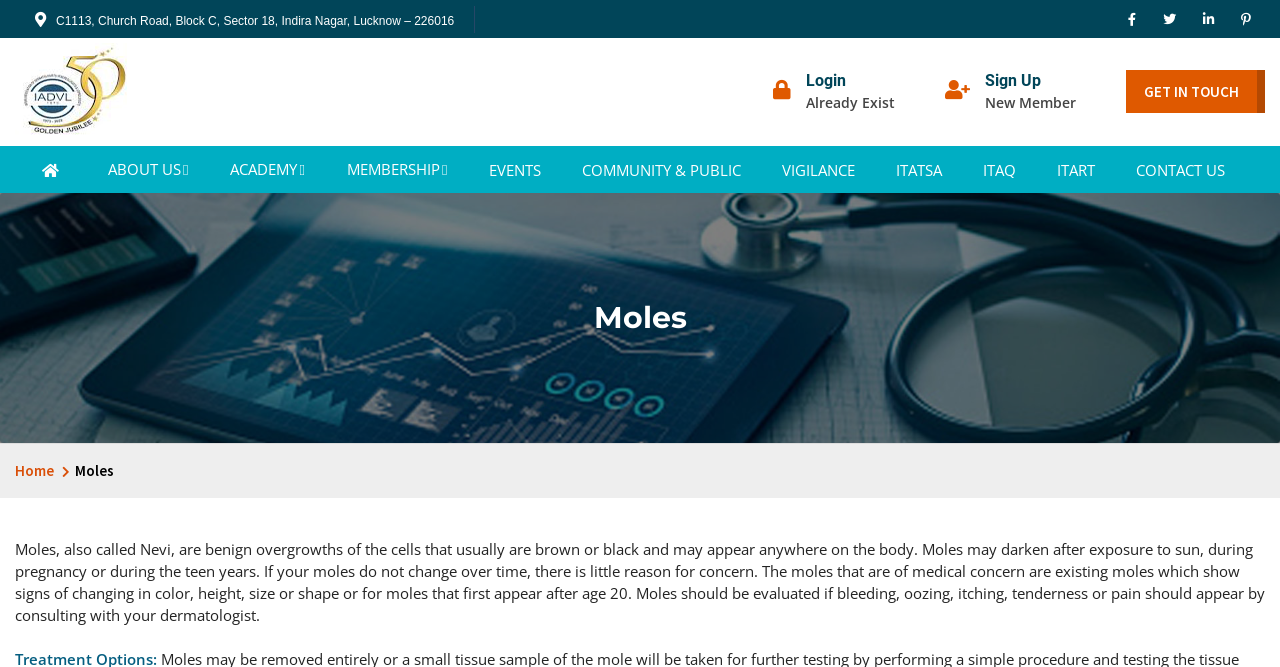Determine the bounding box coordinates of the clickable element necessary to fulfill the instruction: "Go to home page". Provide the coordinates as four float numbers within the 0 to 1 range, i.e., [left, top, right, bottom].

[0.012, 0.691, 0.042, 0.72]